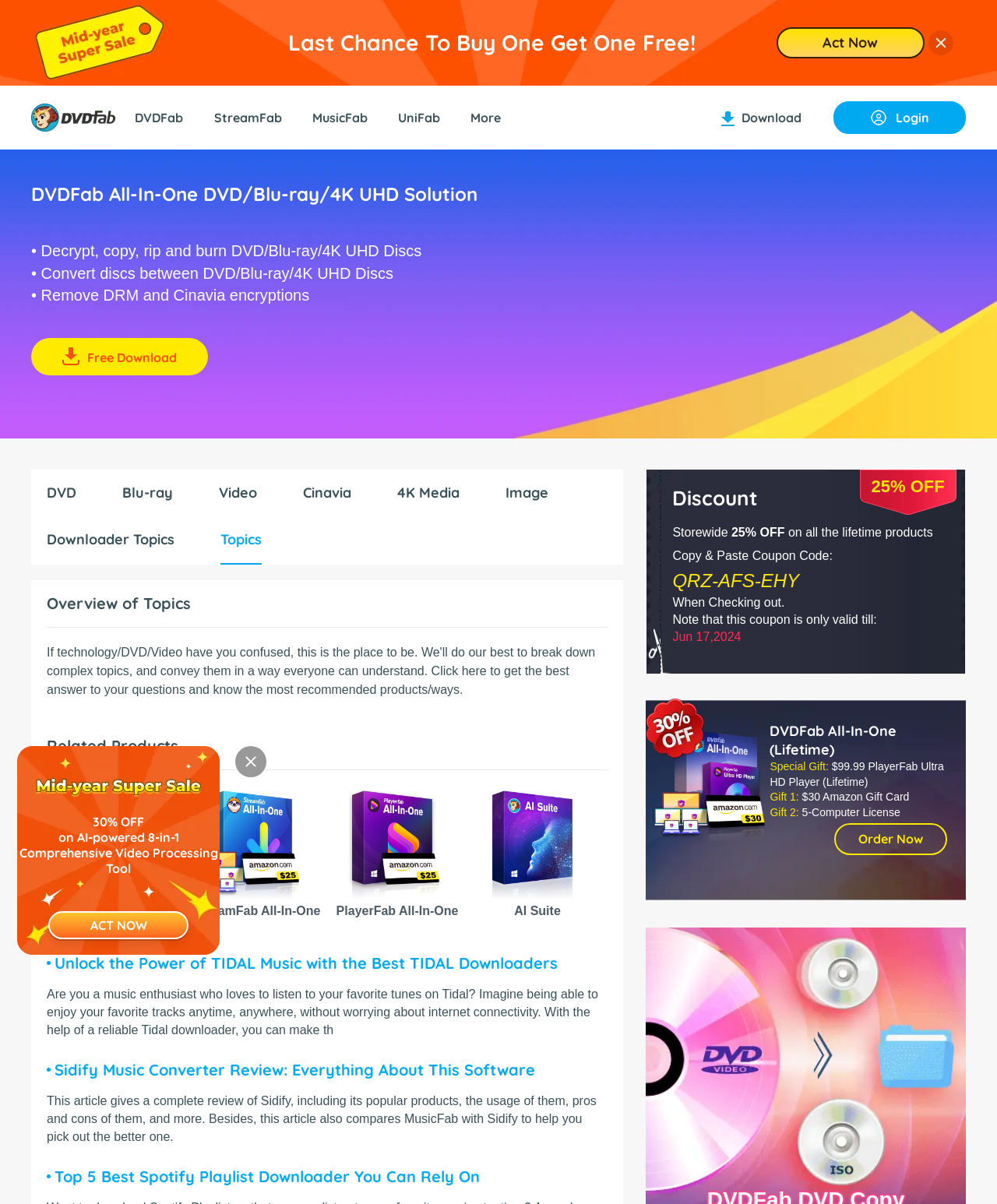Please determine the bounding box coordinates of the area that needs to be clicked to complete this task: 'Explore the topics about DVD'. The coordinates must be four float numbers between 0 and 1, formatted as [left, top, right, bottom].

[0.047, 0.402, 0.077, 0.417]